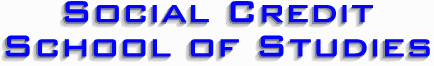What is the theme of the school?
Please provide a single word or phrase as your answer based on the screenshot.

Social credit